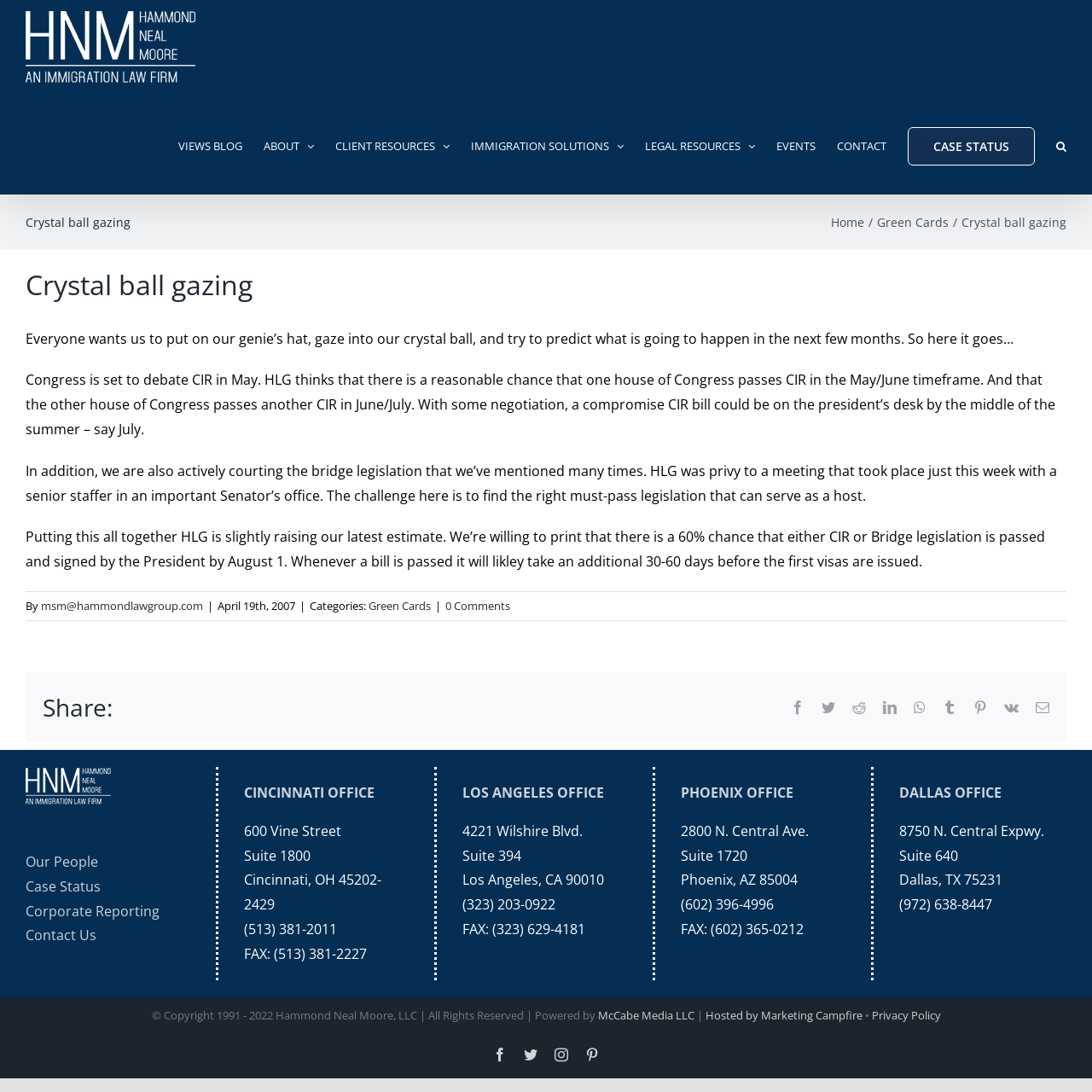Give a one-word or phrase response to the following question: How many office locations are listed?

4